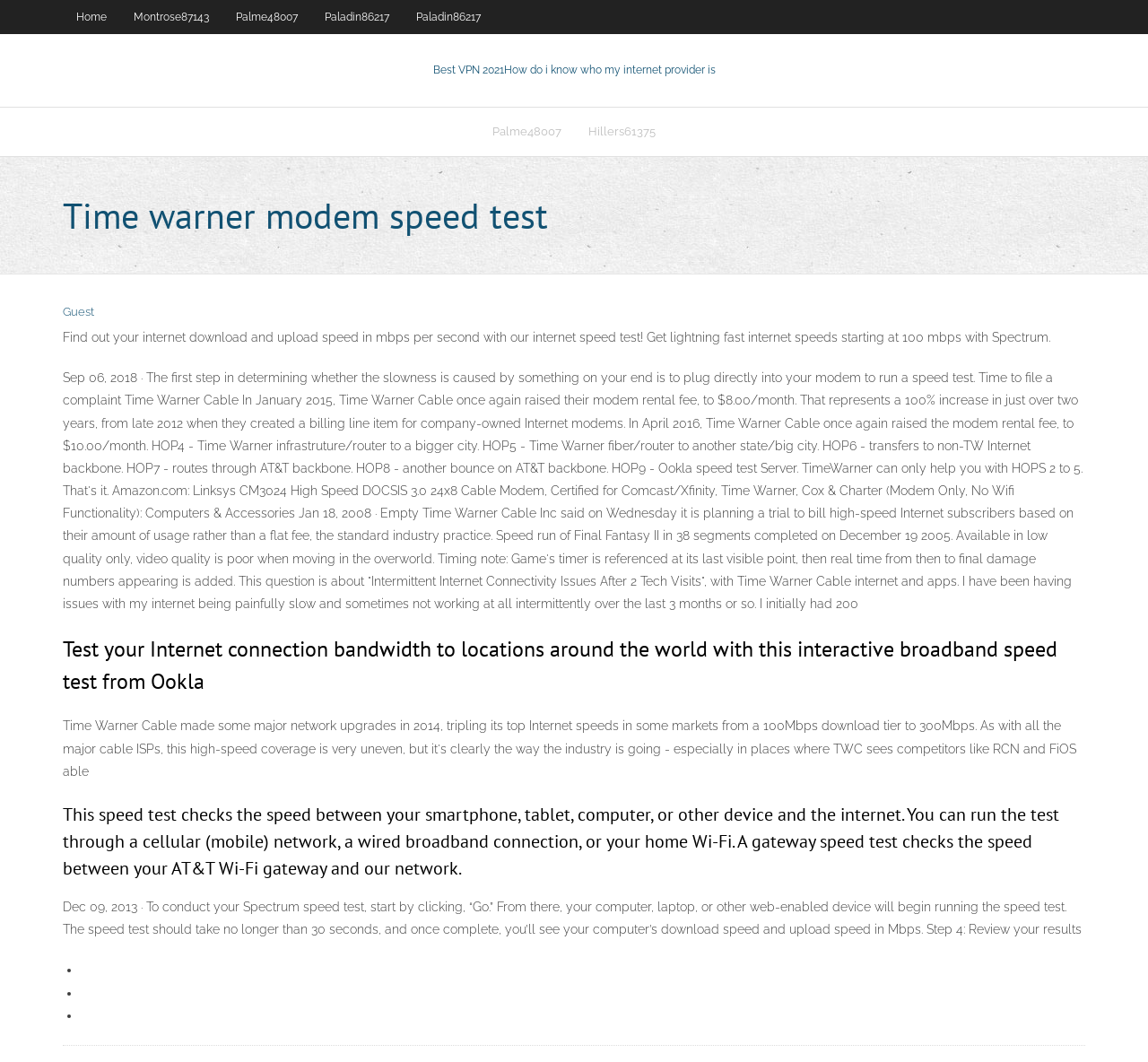What is the purpose of this webpage?
Based on the image, provide a one-word or brief-phrase response.

Speed test